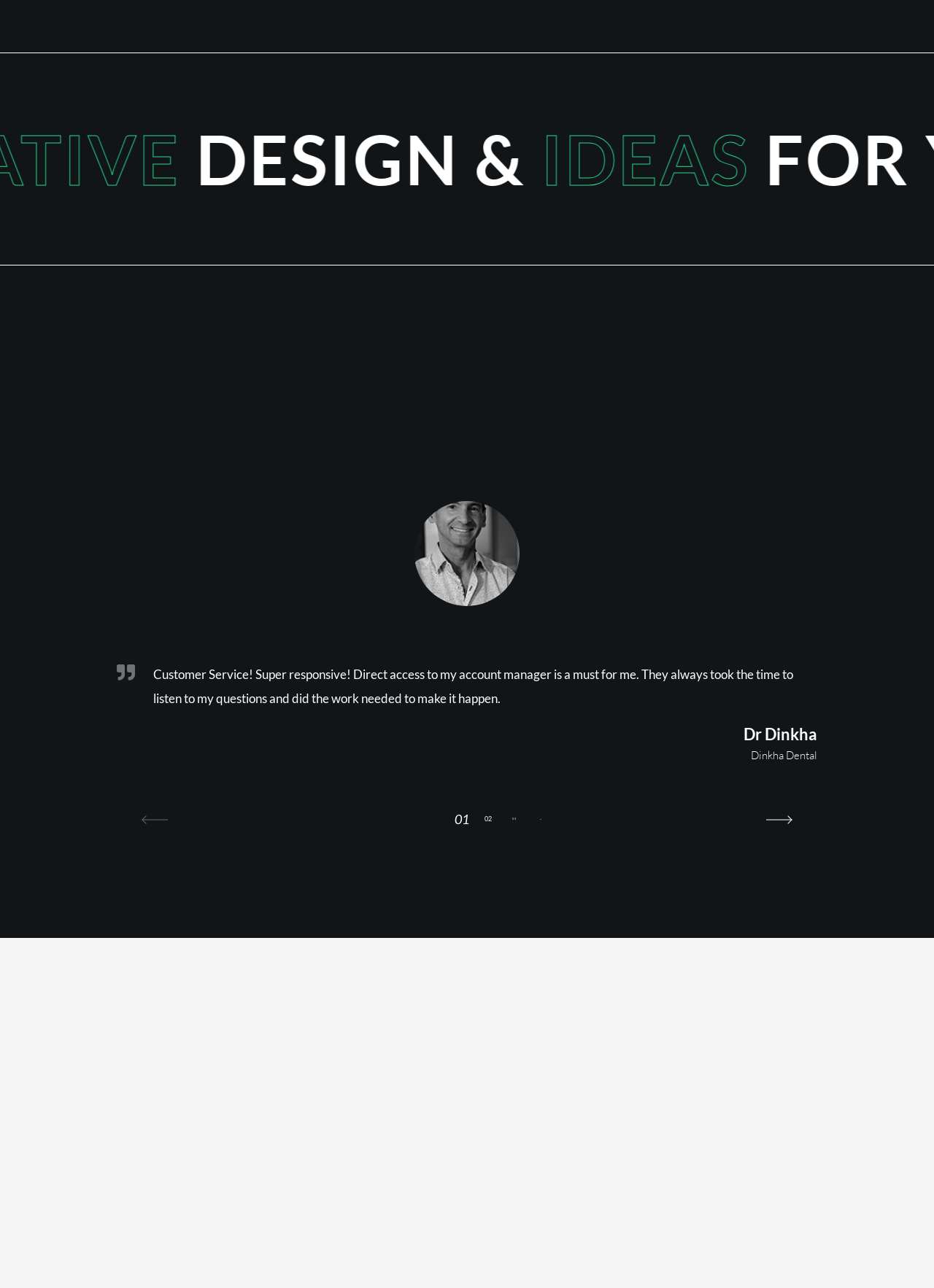Please identify the bounding box coordinates of the area I need to click to accomplish the following instruction: "View our team".

[0.125, 0.813, 0.875, 0.866]